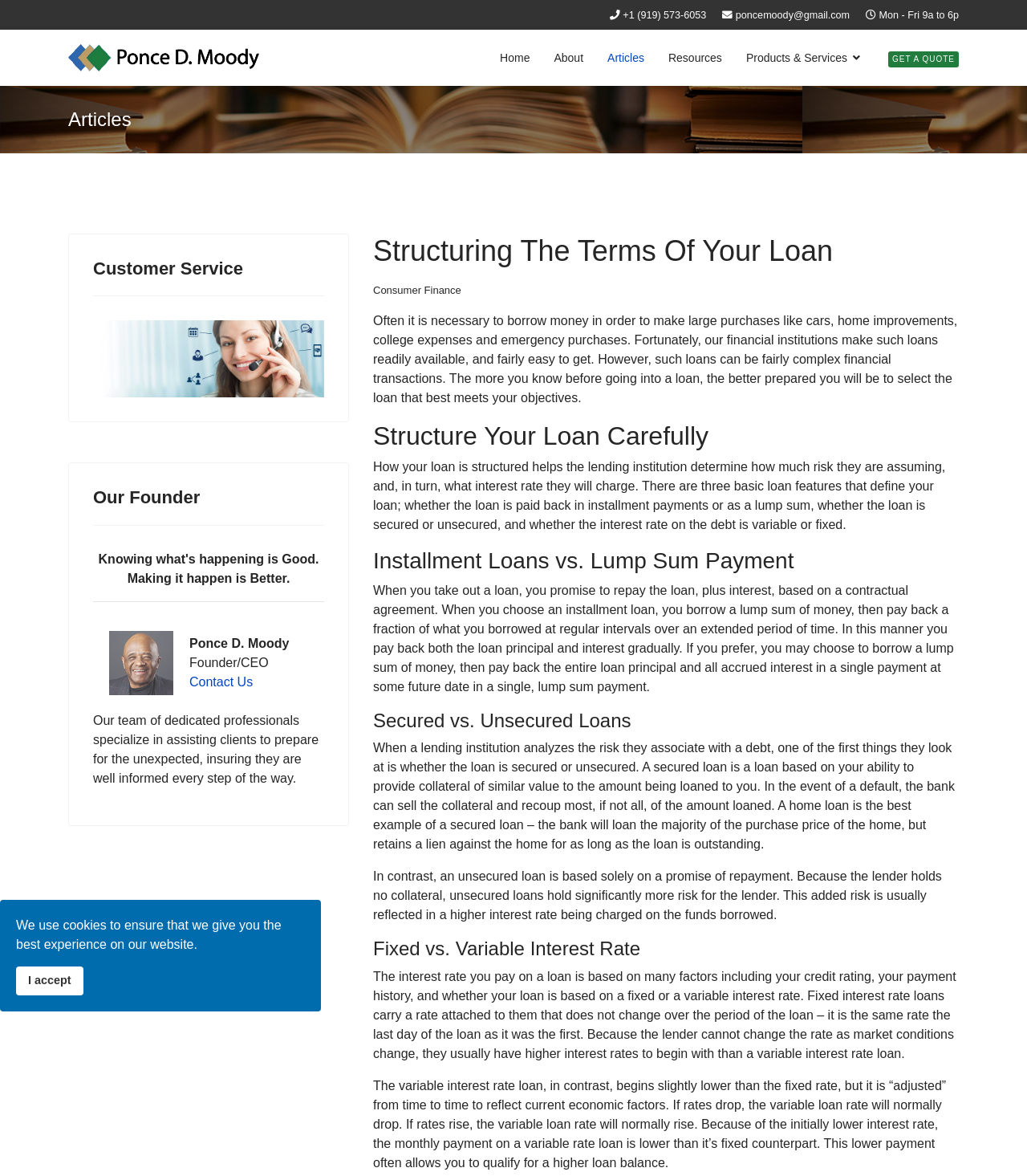Locate the bounding box coordinates of the UI element described by: "About". Provide the coordinates as four float numbers between 0 and 1, formatted as [left, top, right, bottom].

[0.528, 0.025, 0.58, 0.073]